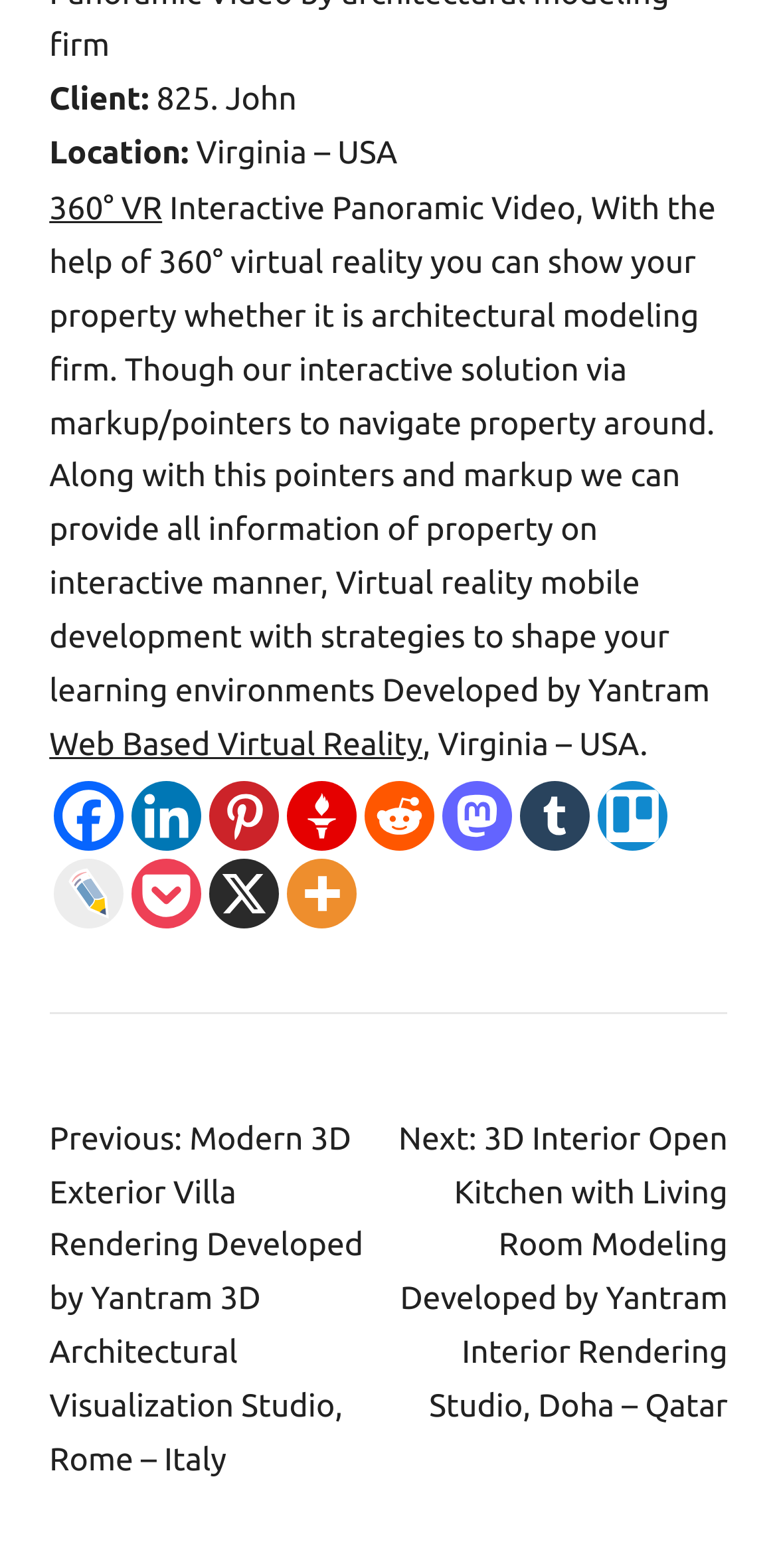What is the previous post about?
Please use the visual content to give a single word or phrase answer.

Modern 3D Exterior Villa Rendering